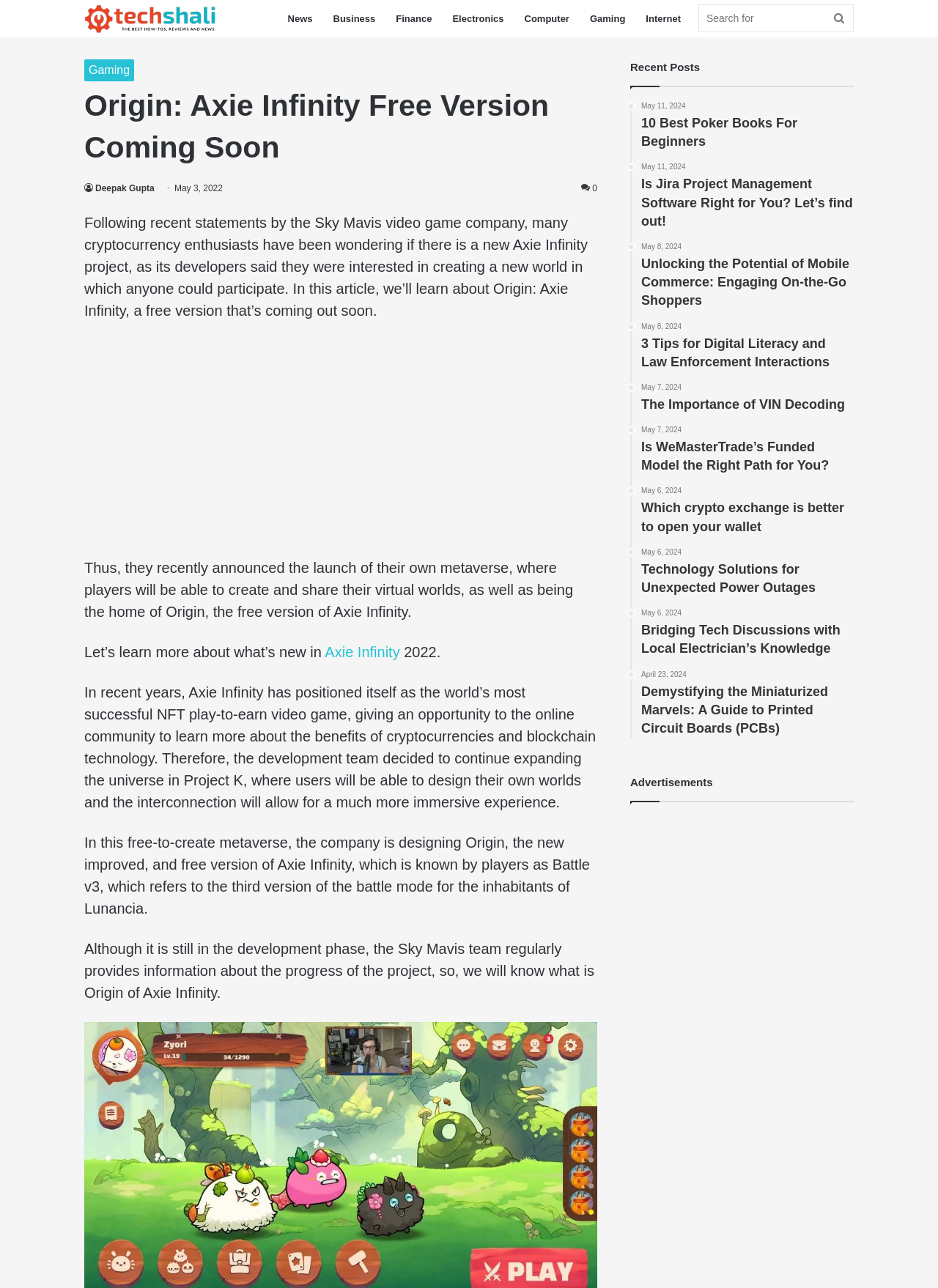Determine the bounding box coordinates of the region I should click to achieve the following instruction: "Click on the 'Gaming' link in the navigation bar". Ensure the bounding box coordinates are four float numbers between 0 and 1, i.e., [left, top, right, bottom].

[0.618, 0.0, 0.678, 0.029]